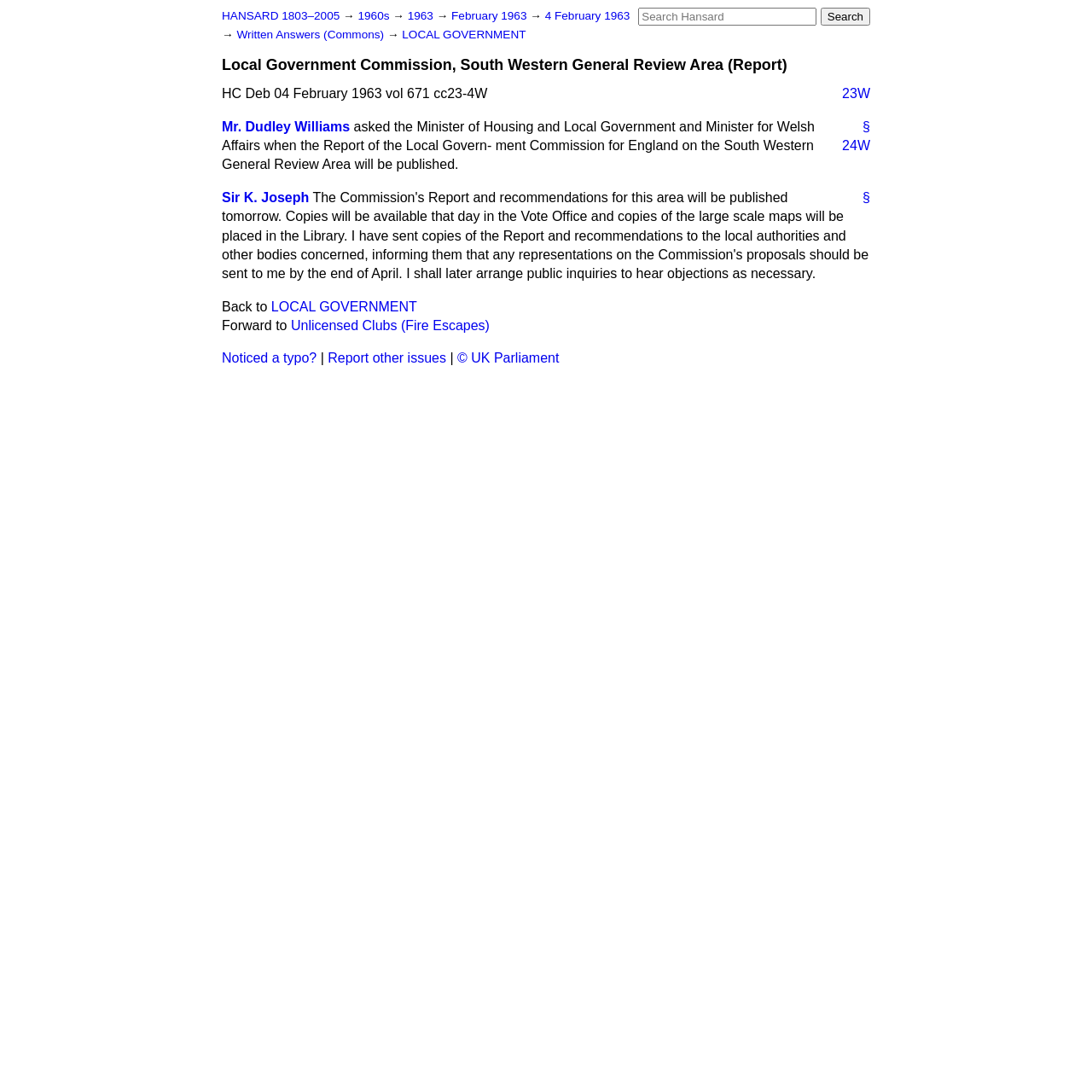Please respond to the question with a concise word or phrase:
What is the copyright information at the bottom of the page?

UK Parliament